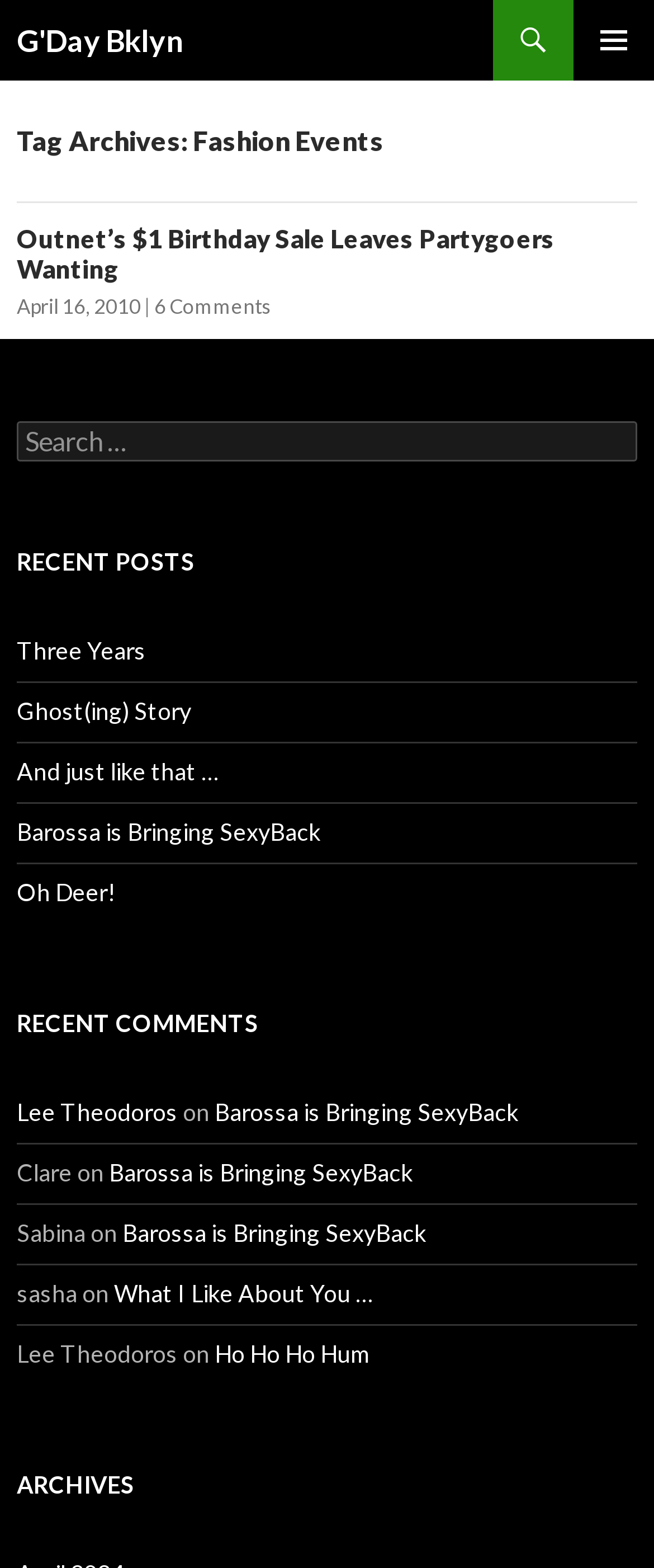Pinpoint the bounding box coordinates of the clickable area necessary to execute the following instruction: "Search for something". The coordinates should be given as four float numbers between 0 and 1, namely [left, top, right, bottom].

[0.026, 0.269, 0.974, 0.294]